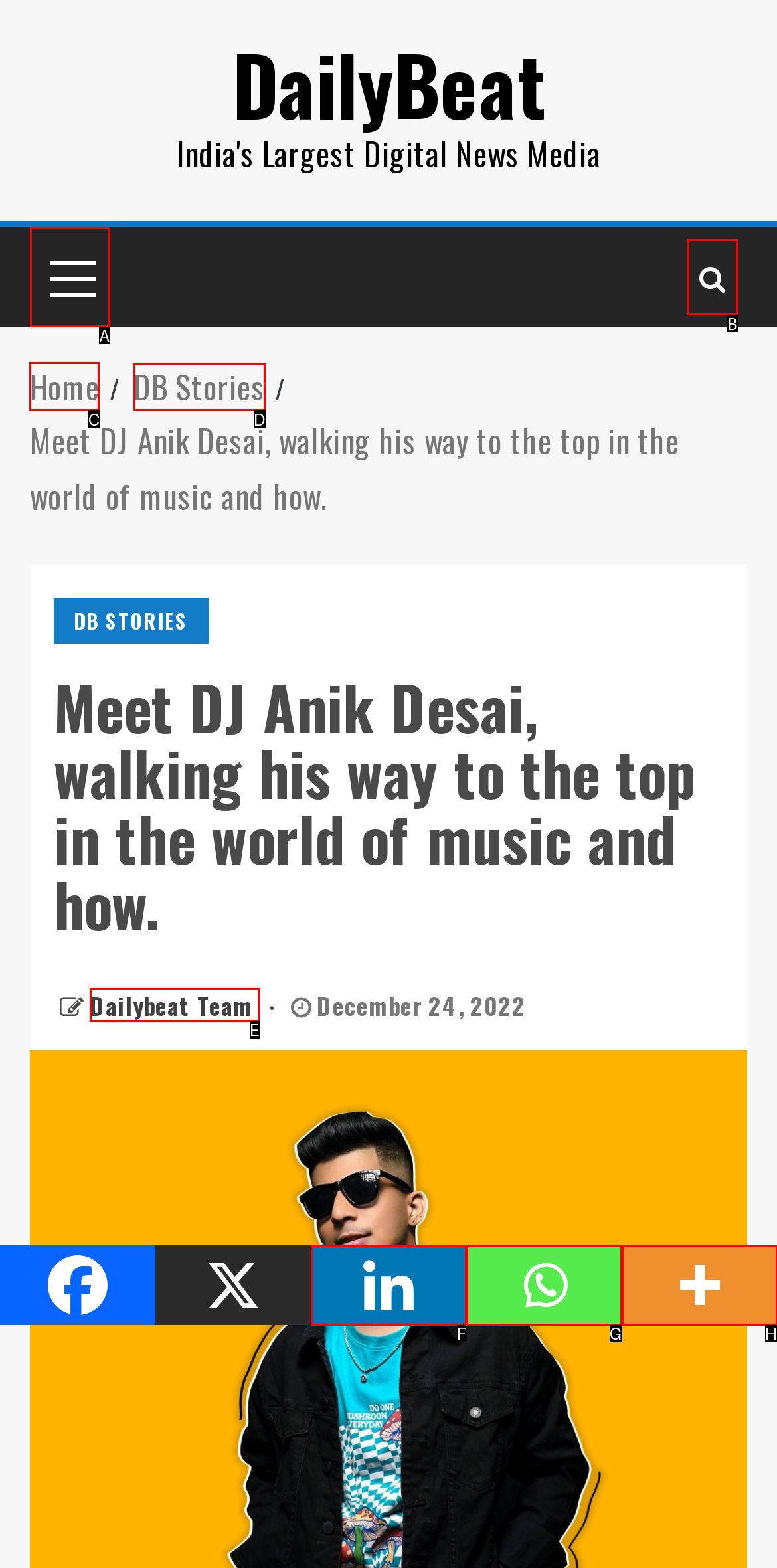Which HTML element should be clicked to complete the following task: navigate to Home page?
Answer with the letter corresponding to the correct choice.

C